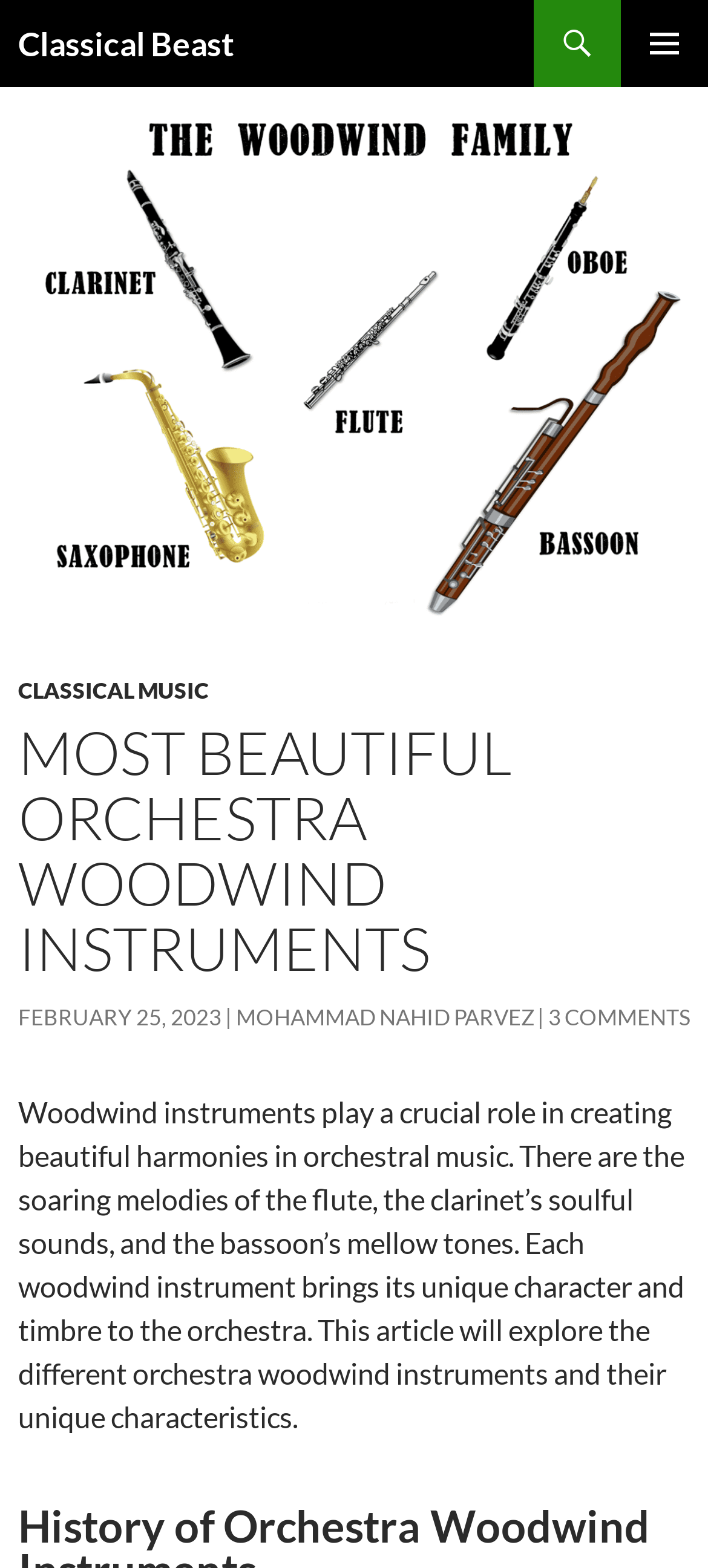Who is the author of the article?
Using the information presented in the image, please offer a detailed response to the question.

The author of the article is mentioned in the link element with the text 'MOHAMMAD NAHID PARVEZ'. This element is located within the HeaderAsNonLandmark section of the webpage.